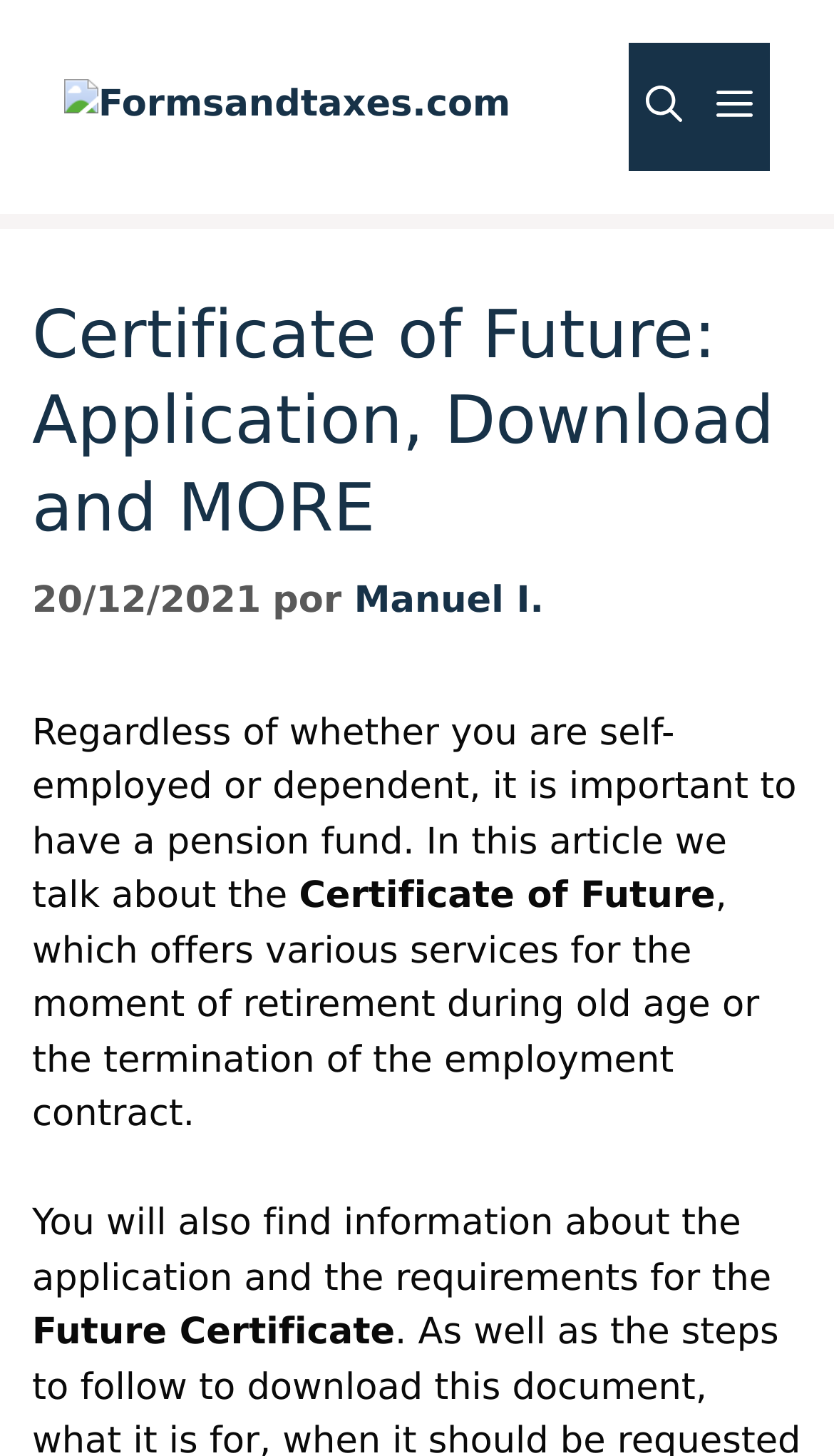Using the image as a reference, answer the following question in as much detail as possible:
What is the website's name?

The website's name is displayed in the banner section at the top of the webpage, which is 'Formsandtaxes.com'.